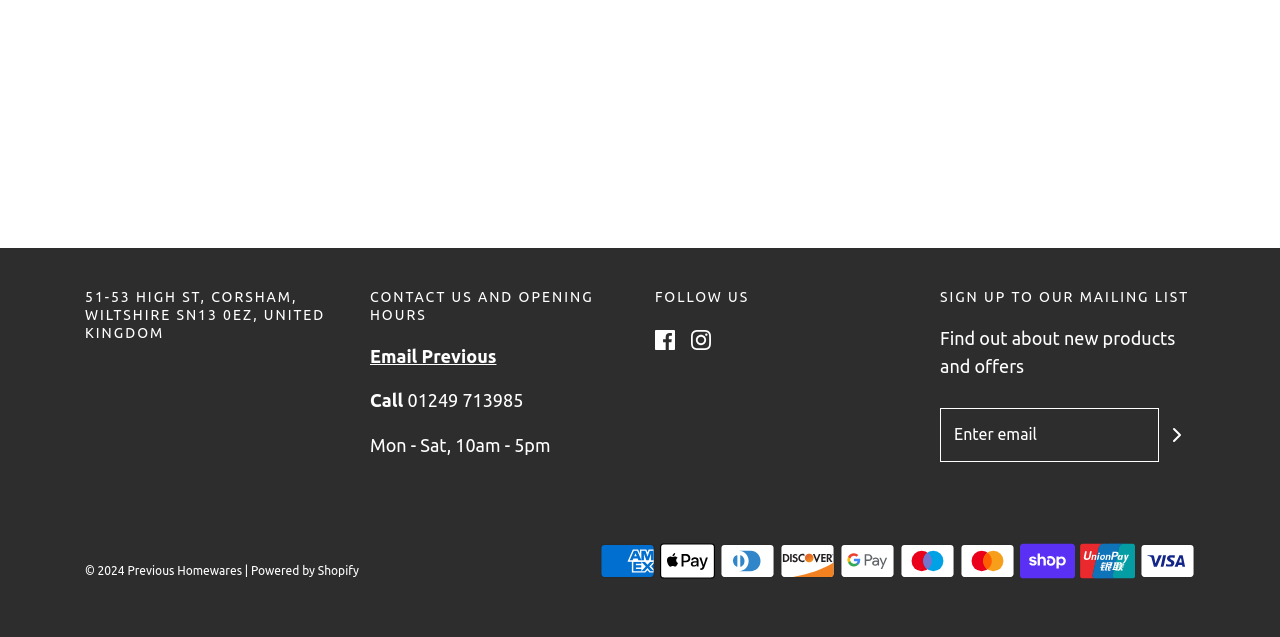Pinpoint the bounding box coordinates of the clickable element needed to complete the instruction: "Click the Call button". The coordinates should be provided as four float numbers between 0 and 1: [left, top, right, bottom].

[0.289, 0.613, 0.318, 0.644]